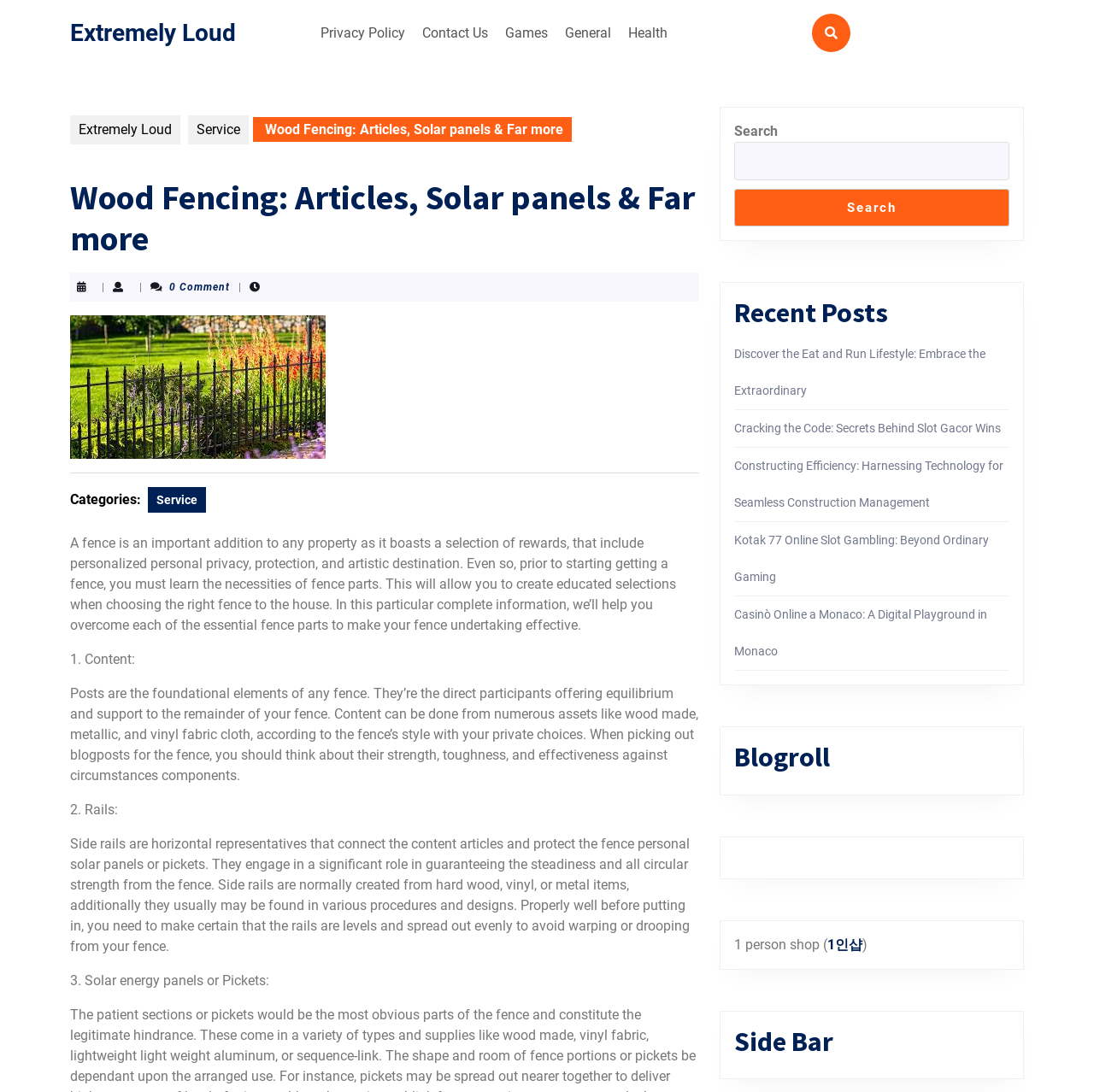Using the element description parent_node: Search name="s", predict the bounding box coordinates for the UI element. Provide the coordinates in (top-left x, top-left y, bottom-right x, bottom-right y) format with values ranging from 0 to 1.

[0.671, 0.13, 0.923, 0.165]